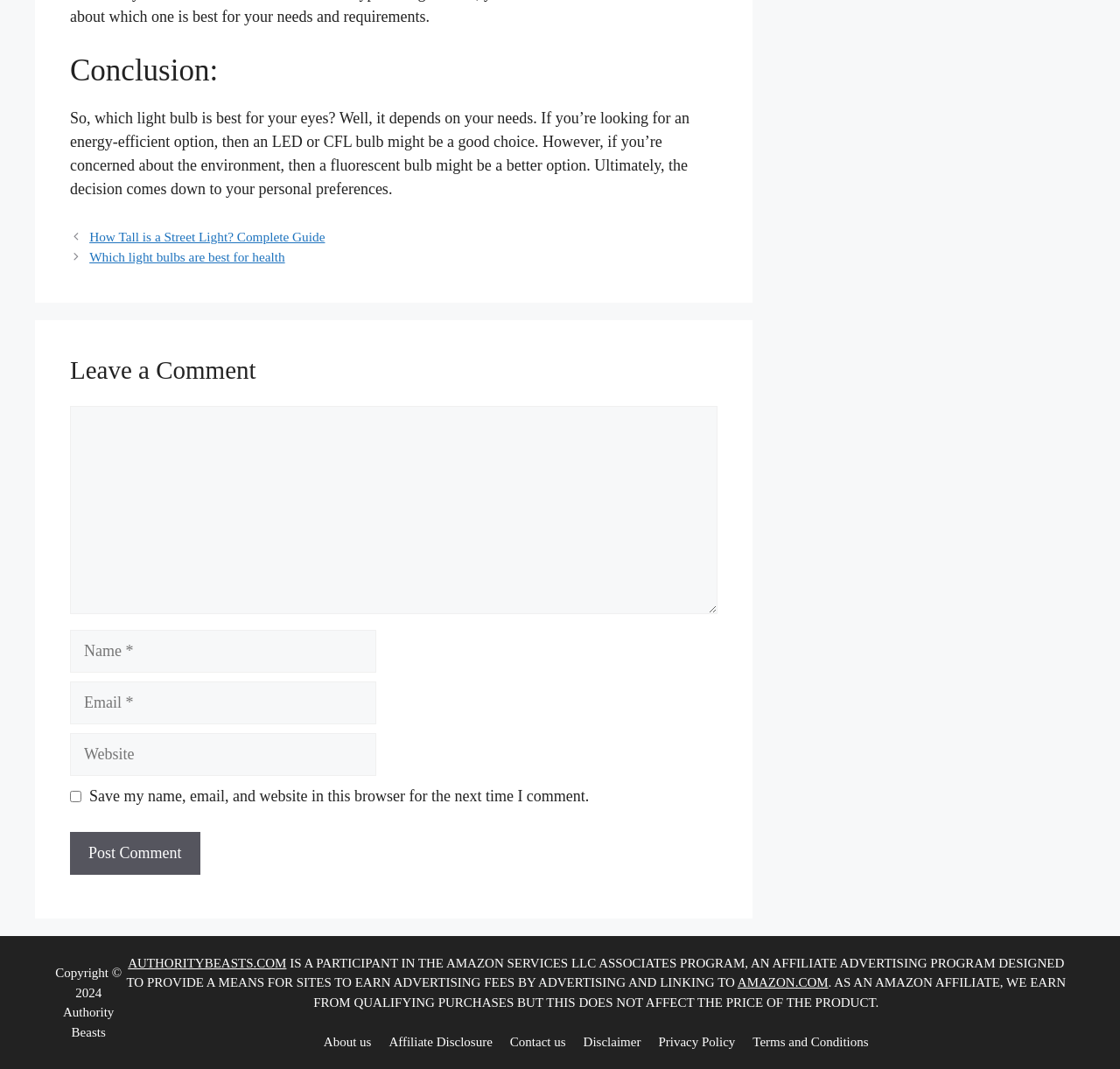Please answer the following question using a single word or phrase: 
What is the topic of the conclusion?

Light bulbs